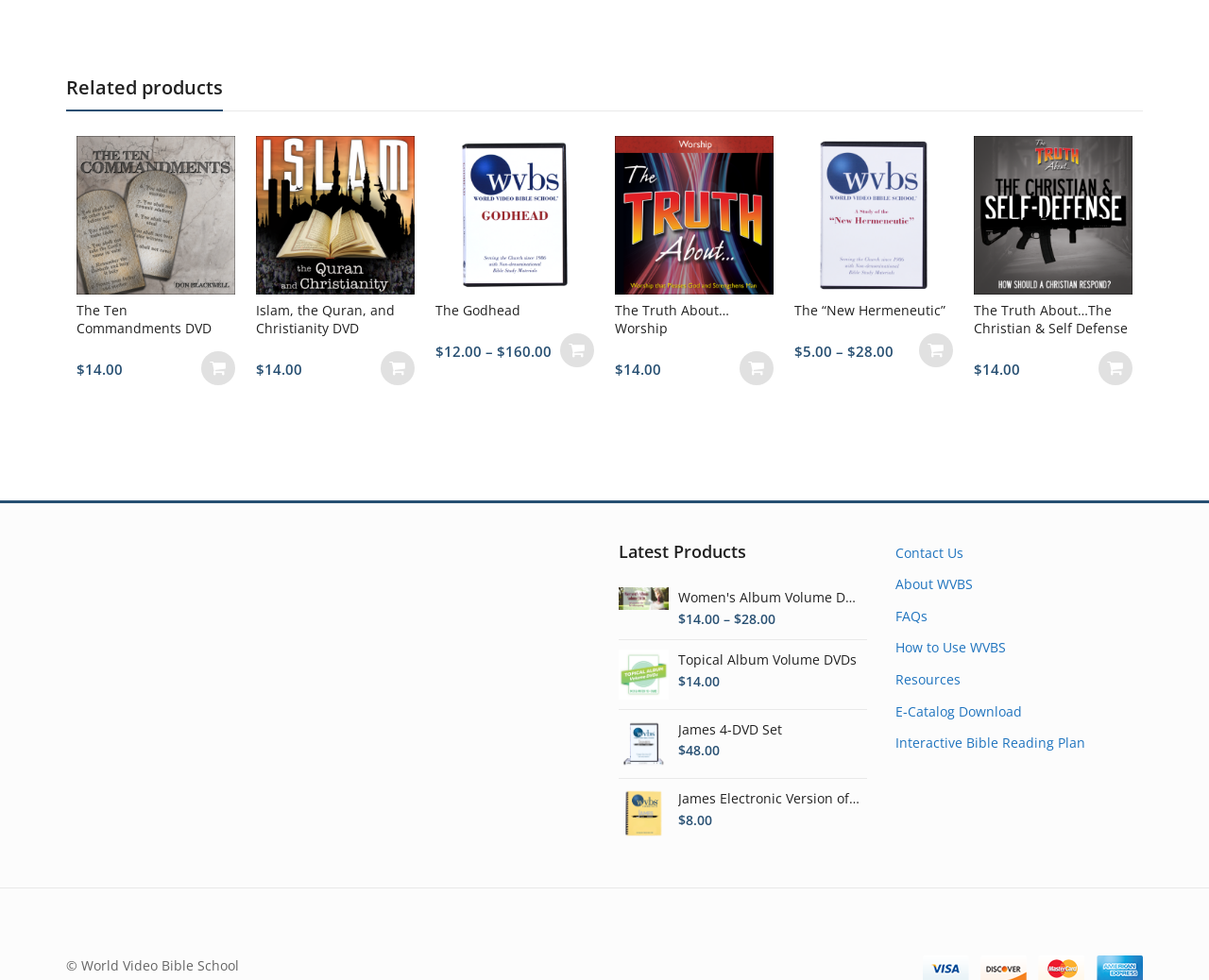Determine the bounding box coordinates of the clickable element to achieve the following action: 'View products in the “The Godhead” group'. Provide the coordinates as four float values between 0 and 1, formatted as [left, top, right, bottom].

[0.463, 0.34, 0.491, 0.375]